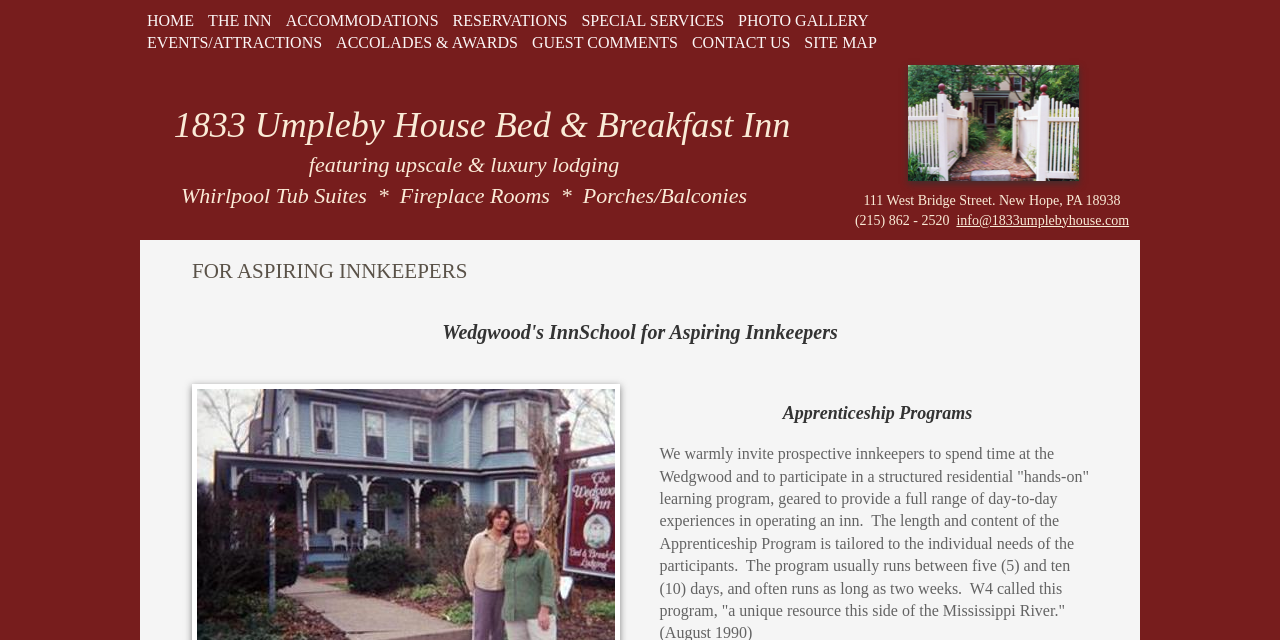Please identify the bounding box coordinates of the clickable area that will fulfill the following instruction: "view PHOTO GALLERY". The coordinates should be in the format of four float numbers between 0 and 1, i.e., [left, top, right, bottom].

[0.571, 0.019, 0.684, 0.045]